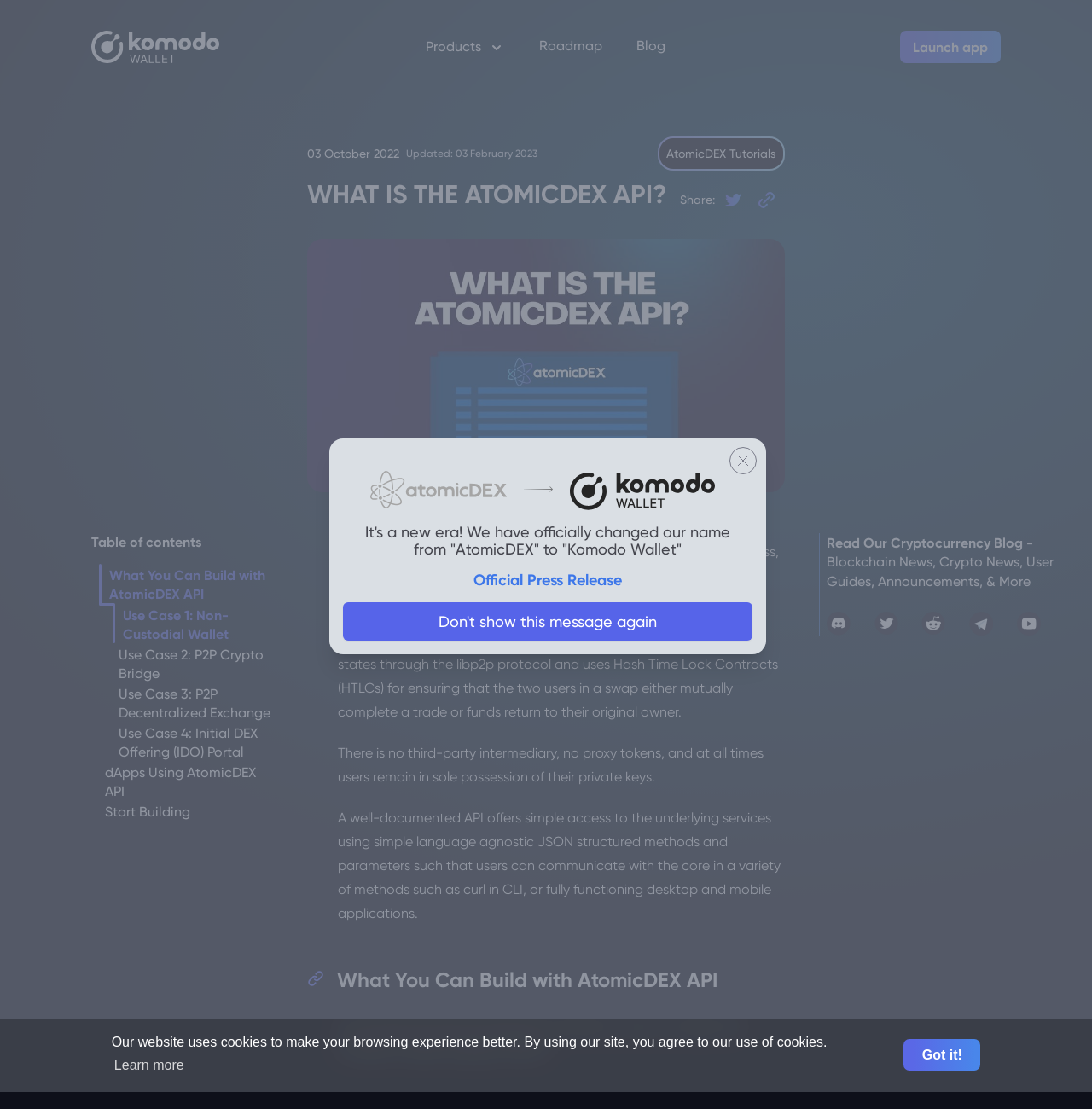What is the protocol used for propagating order books and swap states? Based on the screenshot, please respond with a single word or phrase.

libp2p protocol